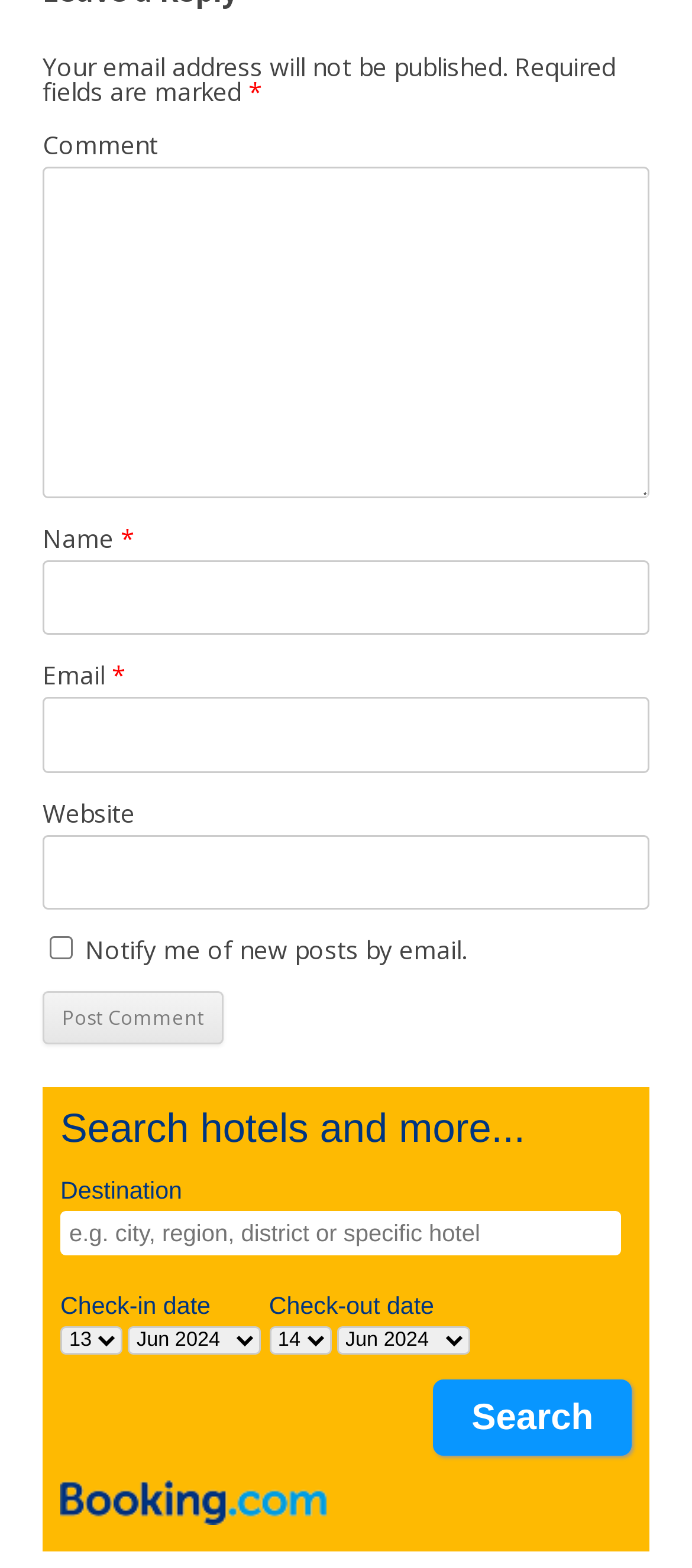Please indicate the bounding box coordinates of the element's region to be clicked to achieve the instruction: "Click the Post Comment button". Provide the coordinates as four float numbers between 0 and 1, i.e., [left, top, right, bottom].

[0.062, 0.632, 0.323, 0.666]